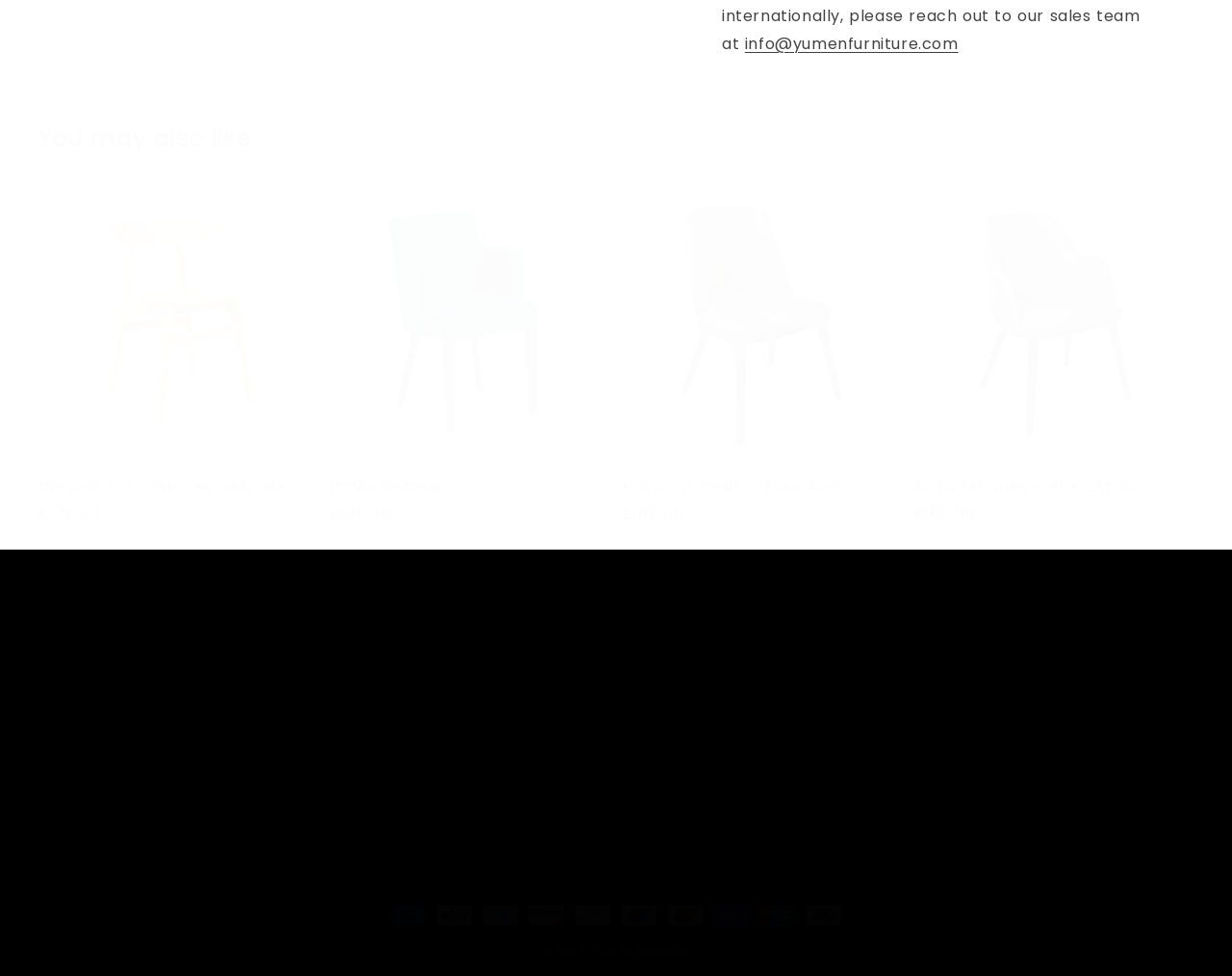Identify the bounding box of the UI element that matches this description: "AZTEC ARMCHAIR - FAUX LEATHER".

[0.741, 0.491, 0.969, 0.507]